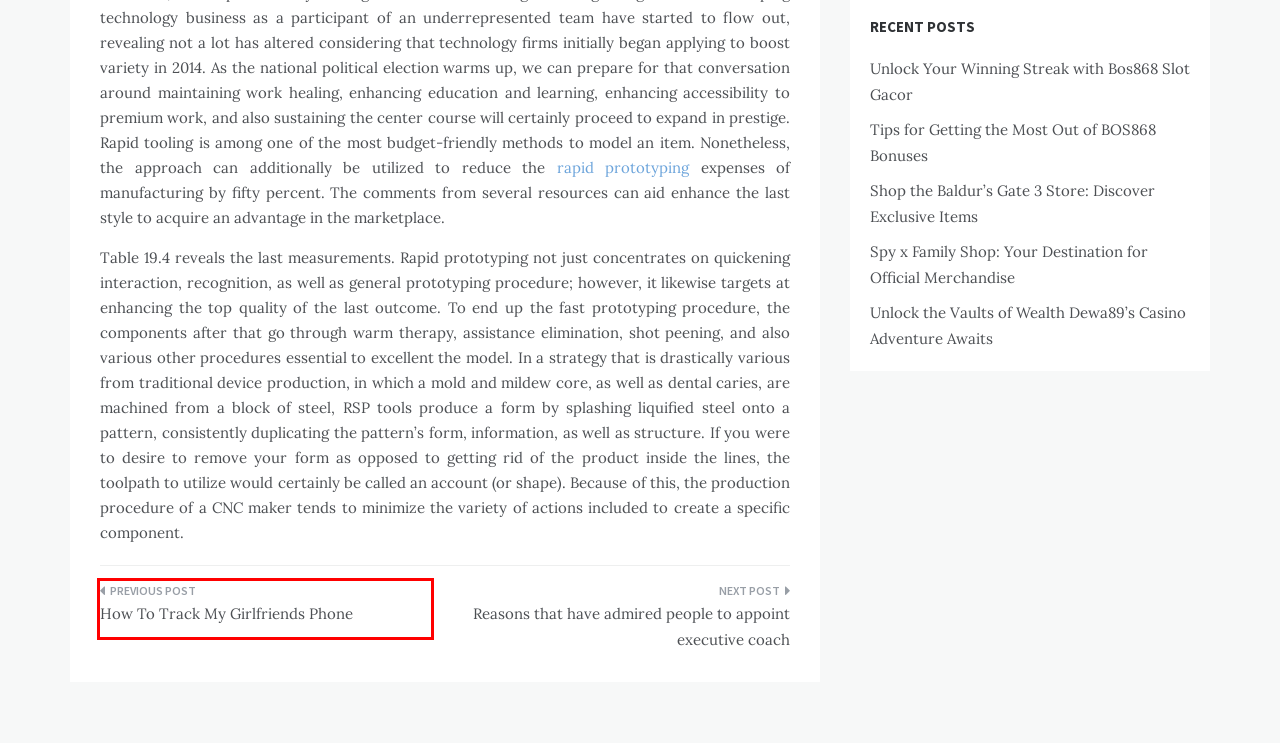Look at the screenshot of the webpage and find the element within the red bounding box. Choose the webpage description that best fits the new webpage that will appear after clicking the element. Here are the candidates:
A. Tips for Getting the Most Out of BOS868 Bonuses – Silly Place
B. Shop the Baldur’s Gate 3 Store: Discover Exclusive Items – Silly Place
C. Rapid Prototyping Services
D. Unlock the Vaults of Wealth Dewa89’s Casino Adventure Awaits – Silly Place
E. Spy x Family Shop: Your Destination for Official Merchandise – Silly Place
F. Unlock Your Winning Streak with Bos868 Slot Gacor – Silly Place
G. Reasons that have admired people to appoint executive coach – Silly Place
H. How To Track My Girlfriends Phone – Silly Place

H